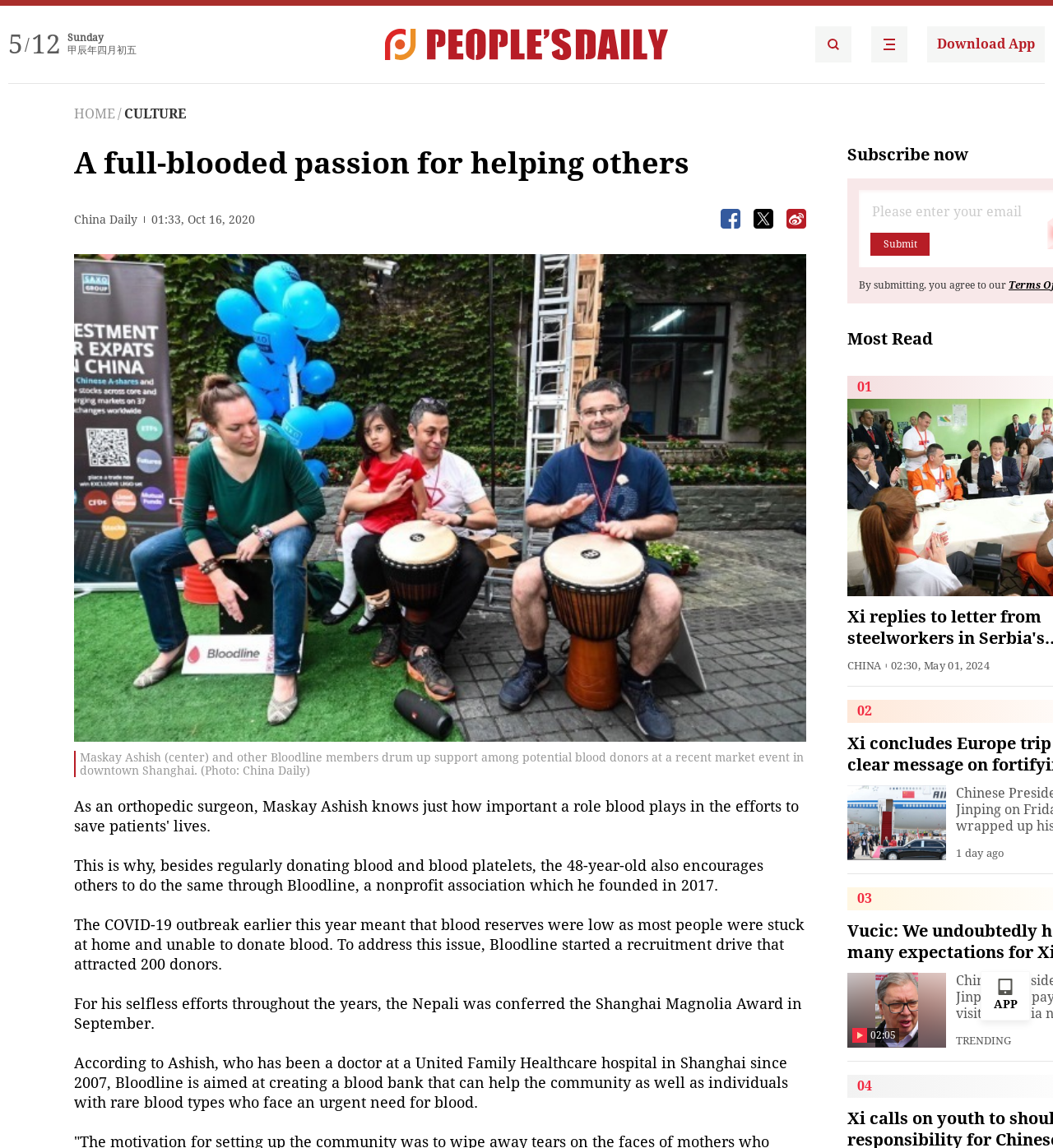Using the given description, provide the bounding box coordinates formatted as (top-left x, top-left y, bottom-right x, bottom-right y), with all values being floating point numbers between 0 and 1. Description: People's Daily Search Details

[0.774, 0.023, 0.809, 0.054]